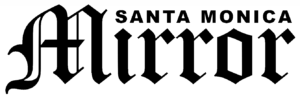Please reply to the following question using a single word or phrase: 
What is the font style of the word 'Mirror'?

Artistic